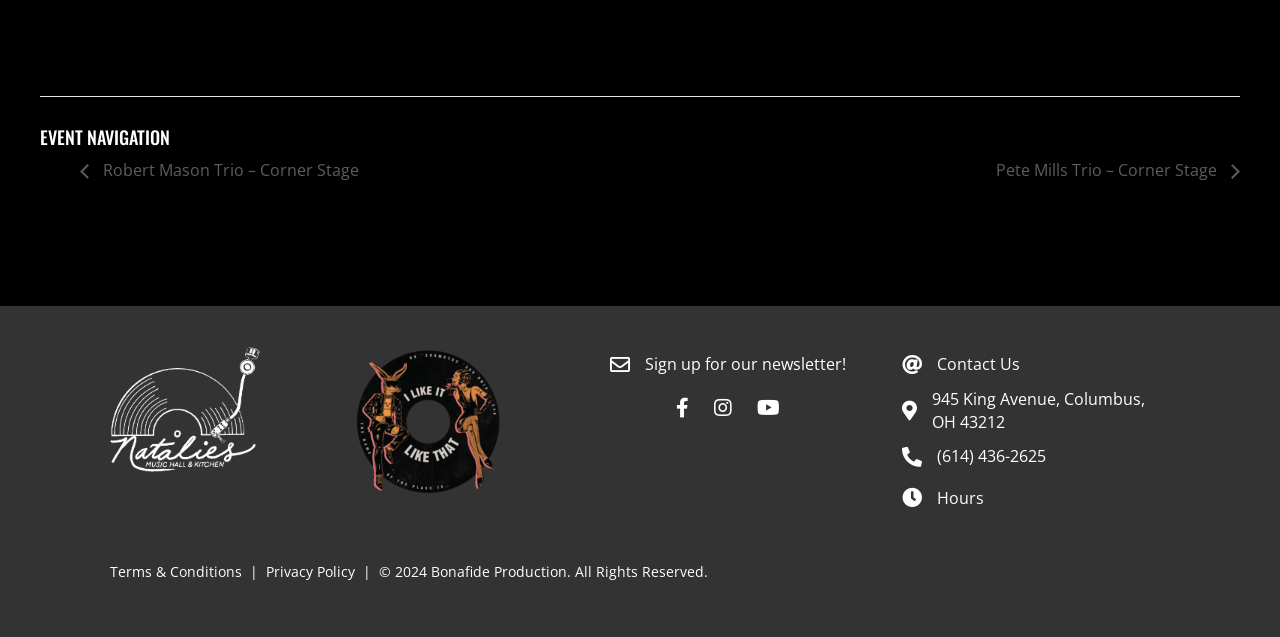Provide the bounding box coordinates of the area you need to click to execute the following instruction: "Click on the 'CHARGINGRENTALS' link".

None